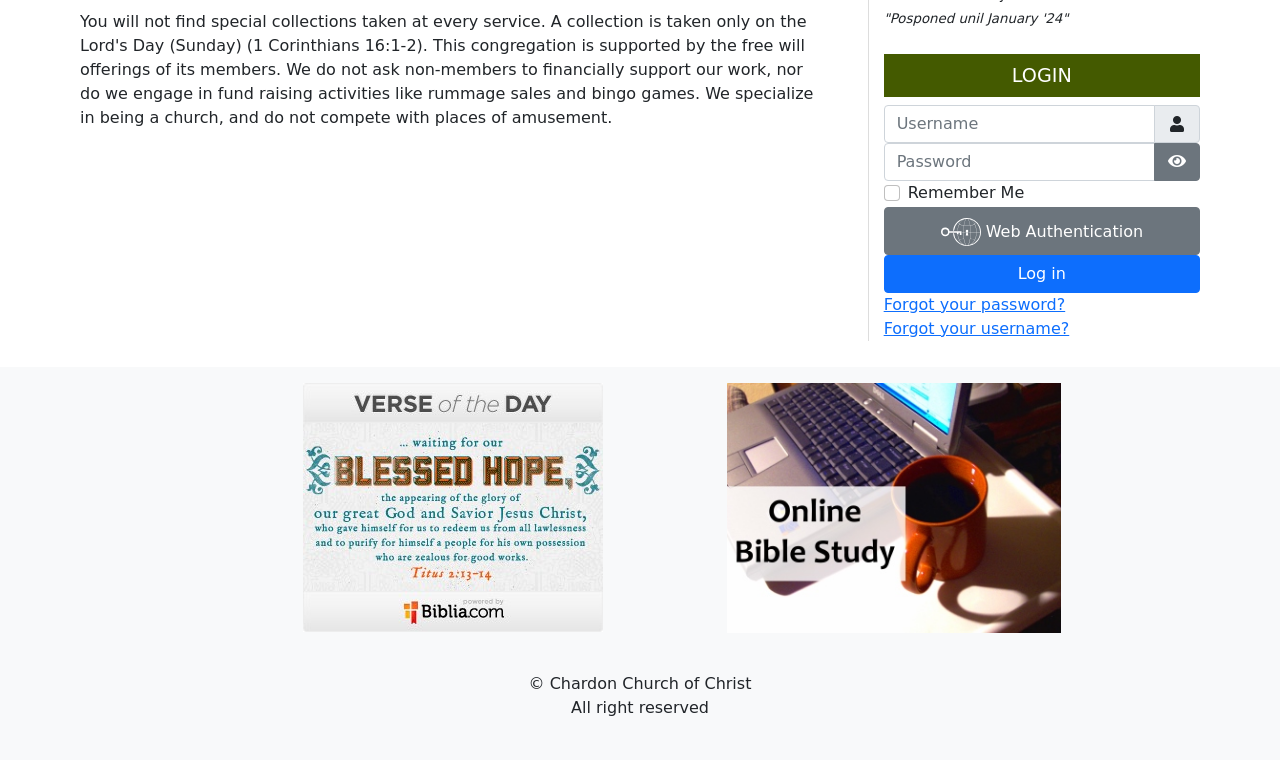Please locate the UI element described by "title="CLICK TO START BIBLE STUDY"" and provide its bounding box coordinates.

[0.529, 0.503, 0.936, 0.832]